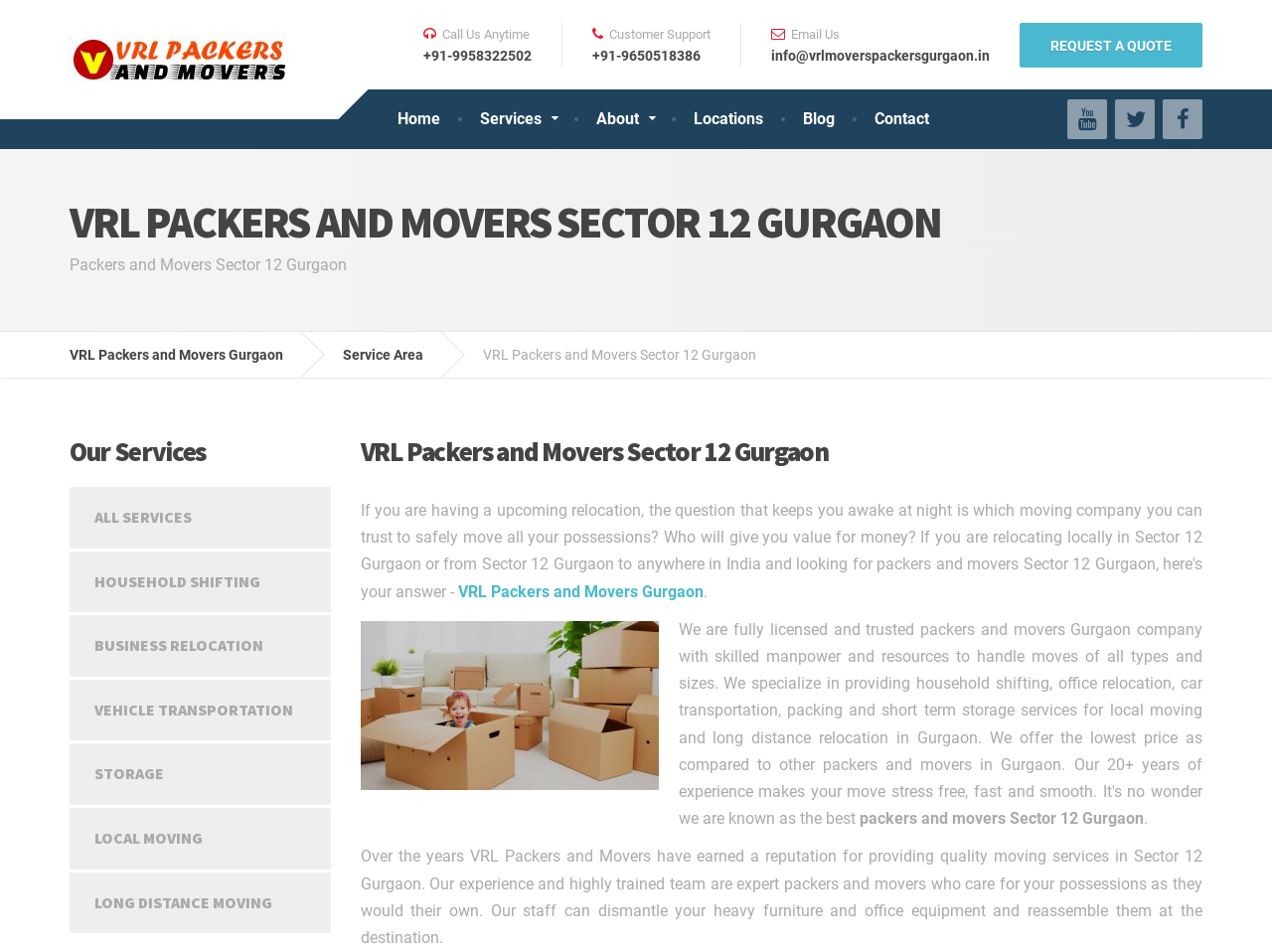Give a one-word or one-phrase response to the question: 
What is the phone number for customer support?

+91-9650518386